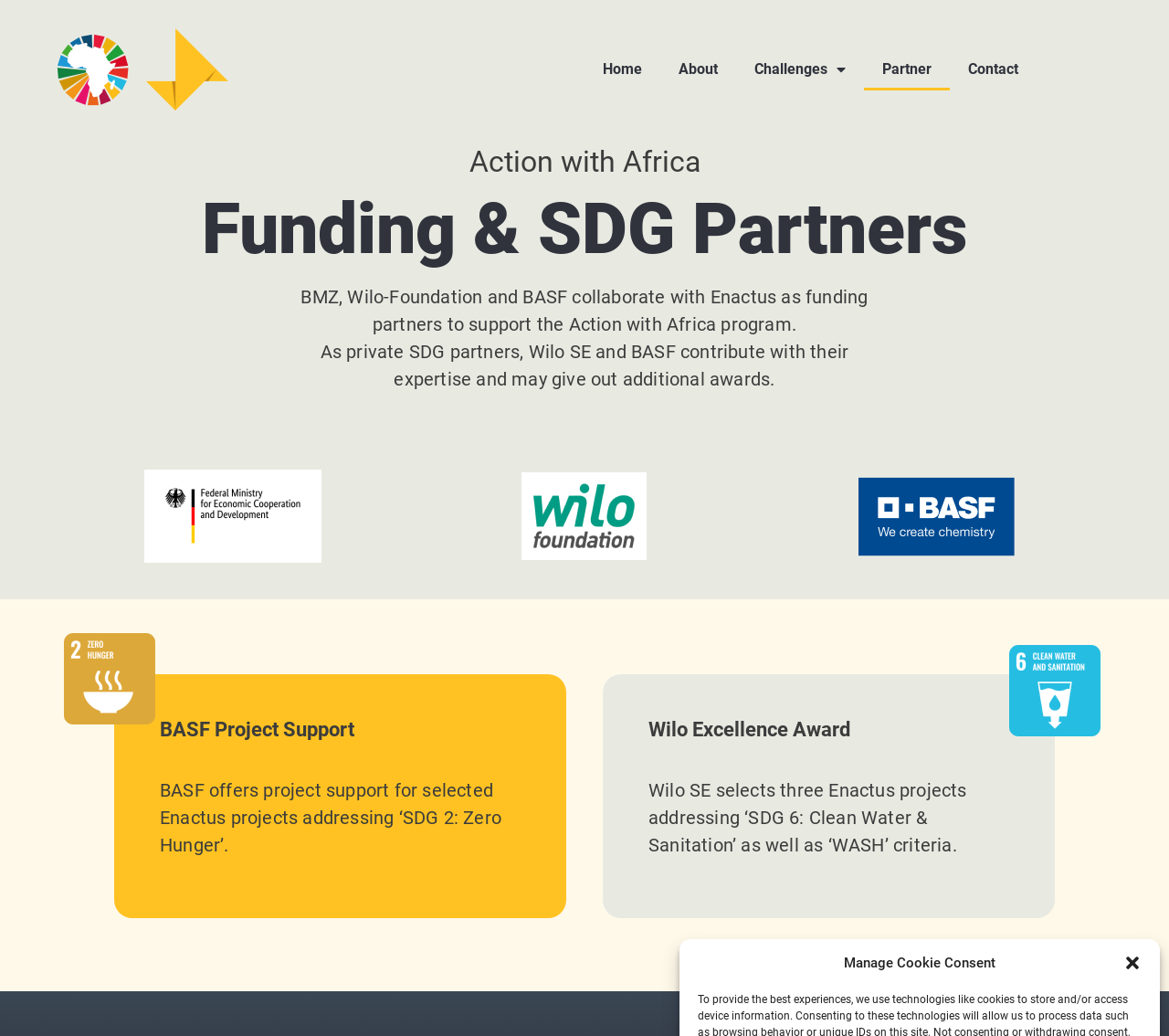What is the focus of BASF project support?
Based on the content of the image, thoroughly explain and answer the question.

According to the webpage, 'BASF offers project support for selected Enactus projects addressing ‘SDG 2: Zero Hunger’.' This indicates that the focus of BASF project support is on projects related to SDG 2: Zero Hunger.